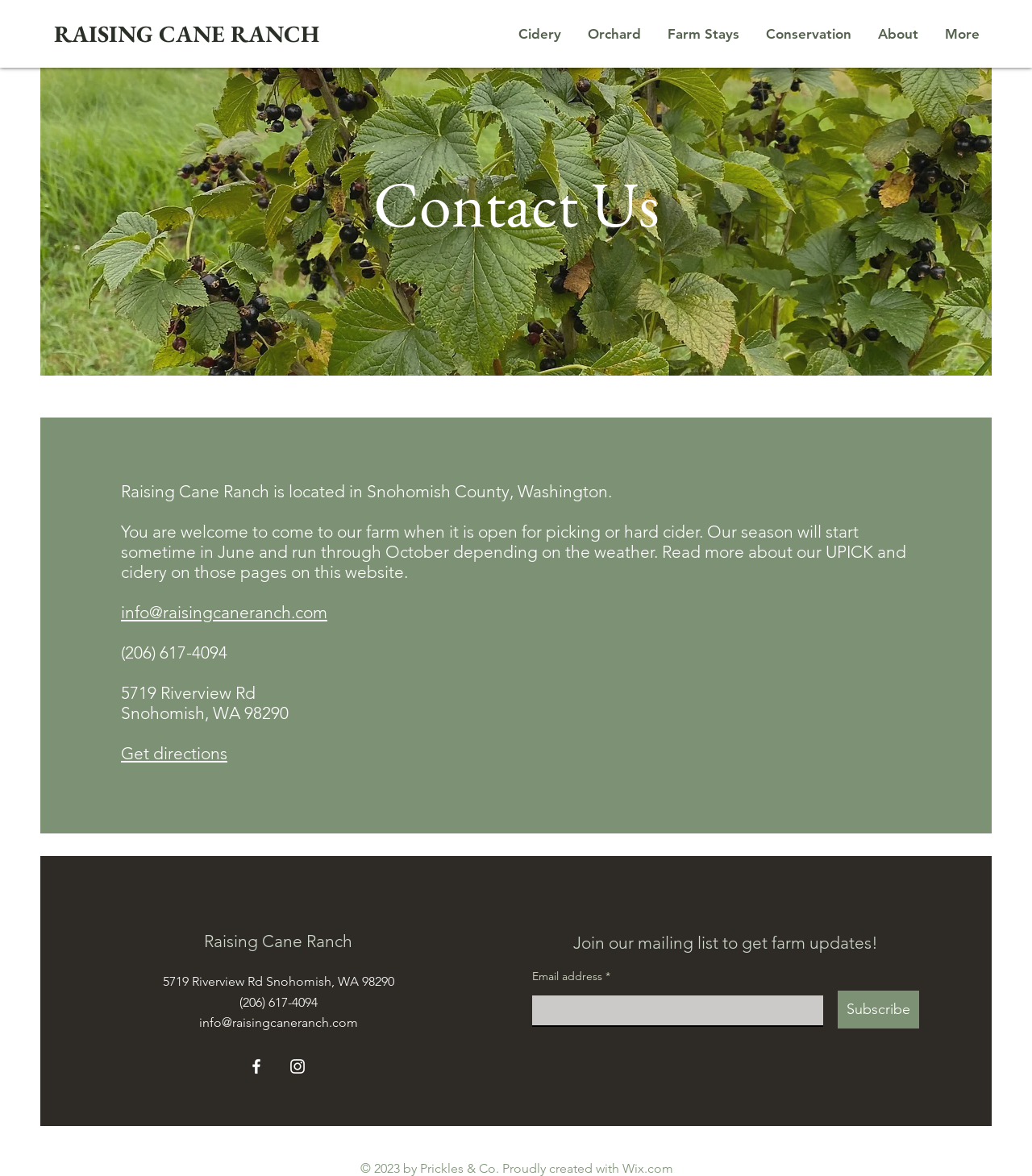Offer a detailed account of what is visible on the webpage.

The webpage is about Raising Cane Ranch, a farm located in Snohomish County, Washington. At the top of the page, there is a navigation menu with links to different sections of the website, including "Cidery", "Orchard", "Farm Stays", "Conservation", and "About". 

Below the navigation menu, there is a large image taking up most of the width of the page. Underneath the image, there is a heading that reads "Contact Us". 

The main content of the page is divided into two sections. On the left side, there is a block of text that provides information about the farm, including its location, operating season, and activities. Below this text, there is a section with the farm's contact information, including an email address, phone number, and physical address. There is also a link to get directions to the farm.

On the right side of the page, there is a section with a heading that reads "Raising Cane Ranch" and provides the farm's address and phone number again. Below this, there are links to the farm's social media profiles. 

Further down the page, there is a call-to-action section that encourages visitors to join the farm's mailing list to receive updates. This section includes a text box to enter an email address and a "Subscribe" button.

At the very bottom of the page, there is a footer section with a copyright notice and a link to the website's creator, Wix.com.